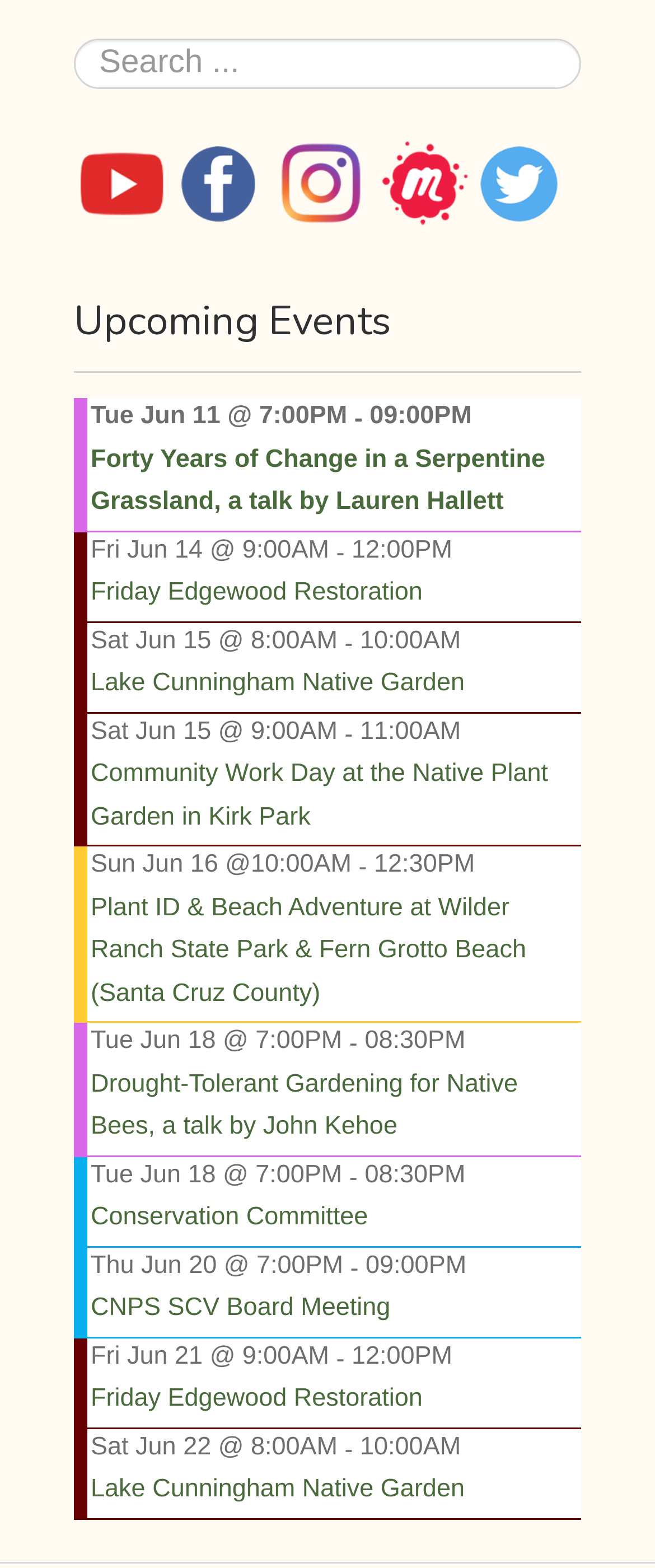Identify the bounding box coordinates of the section that should be clicked to achieve the task described: "Learn about Legislation & Bills".

None